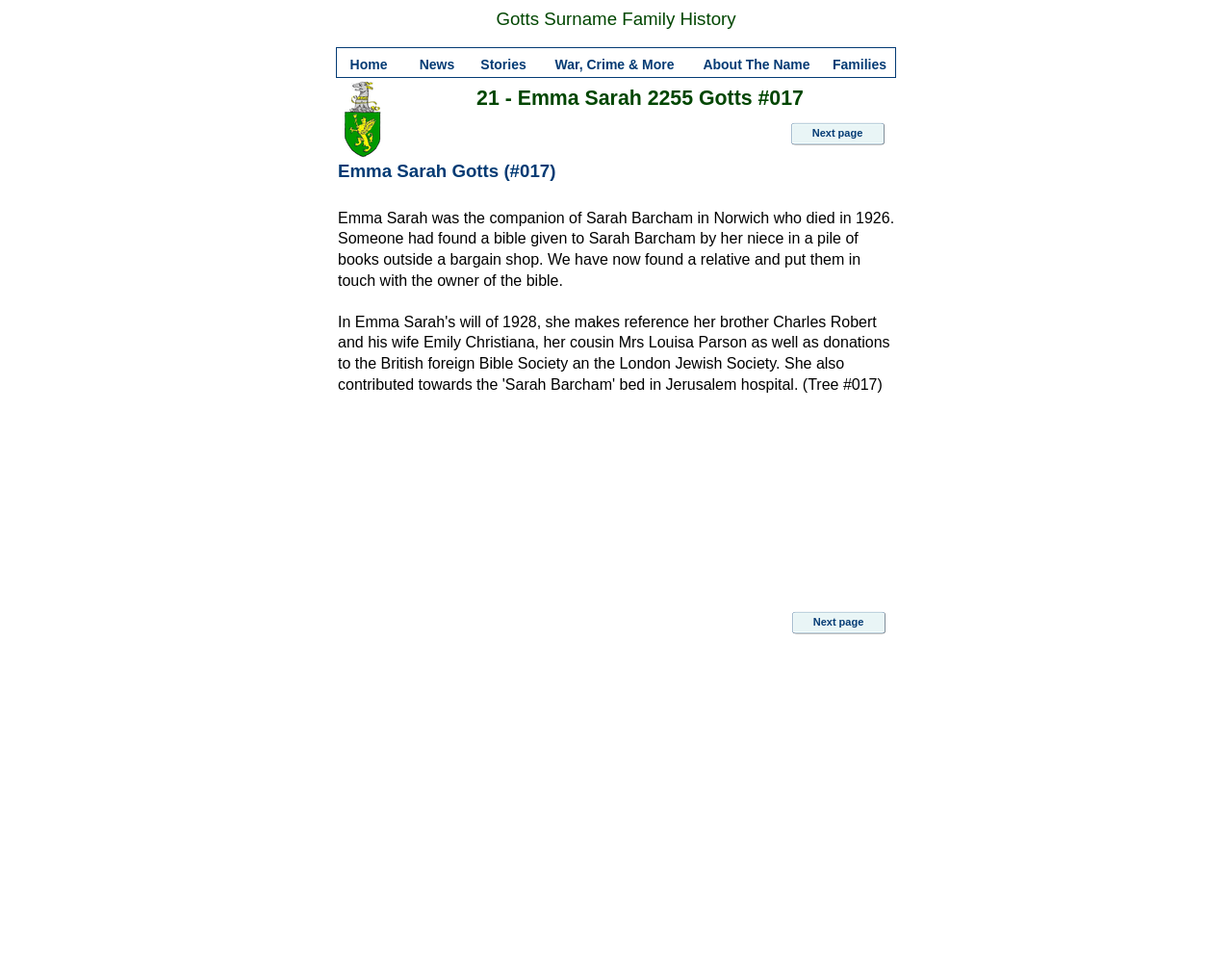How many links are there in the top navigation menu?
Refer to the image and provide a one-word or short phrase answer.

5